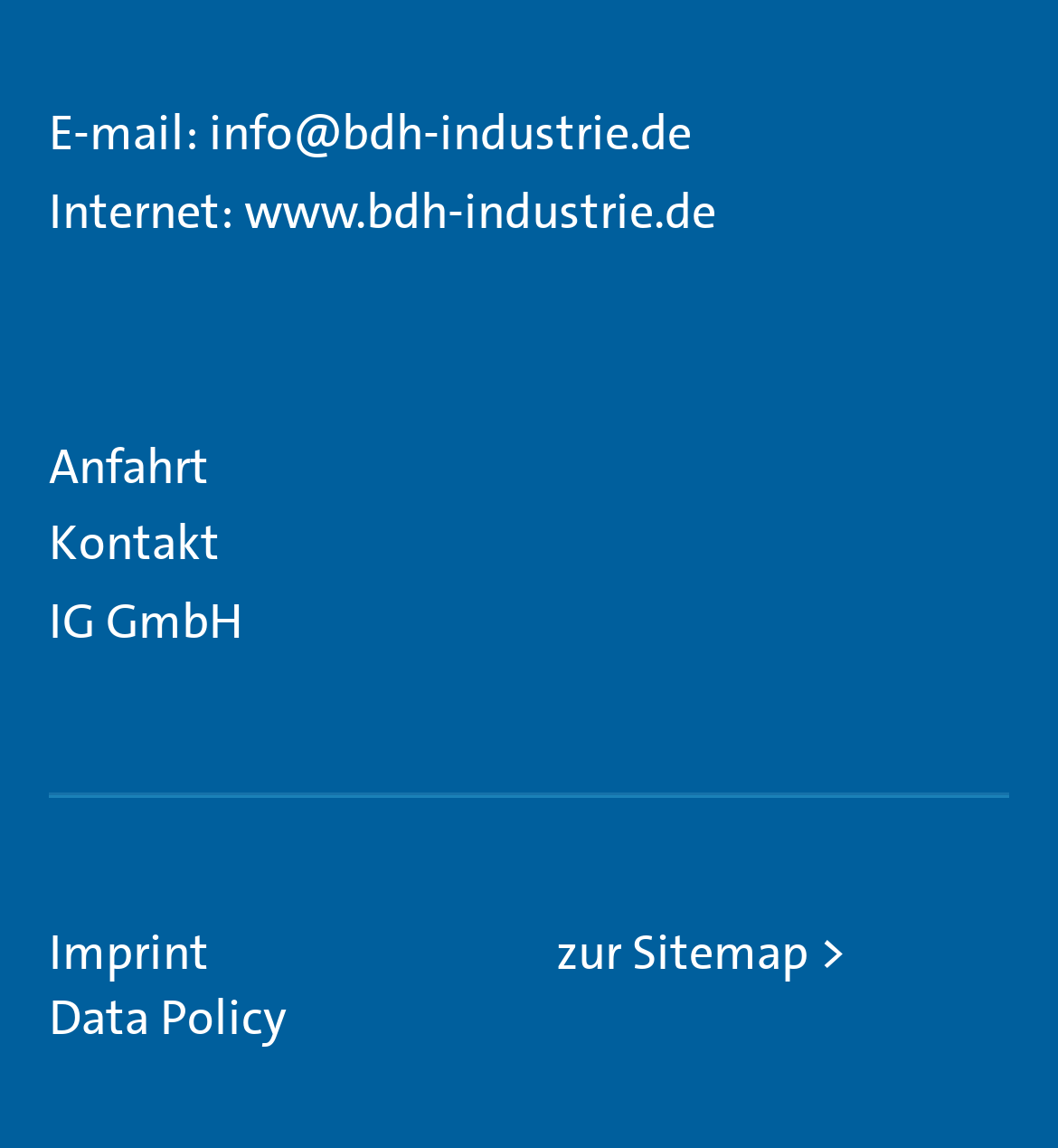What is the URL of the company's website?
Use the information from the screenshot to give a comprehensive response to the question.

The website URL can be found in the top section of the webpage, next to the label 'Internet:'.